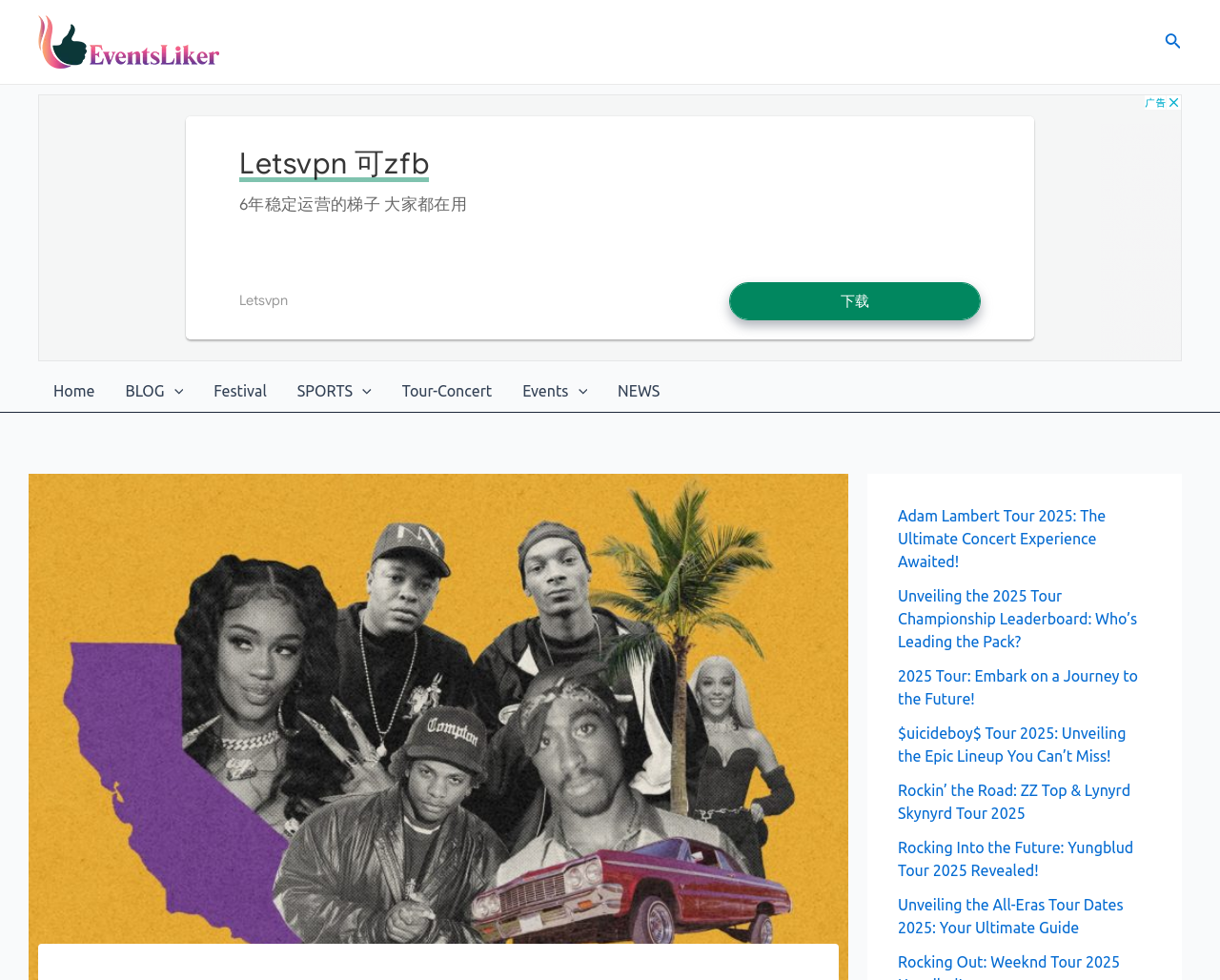Pinpoint the bounding box coordinates of the clickable area necessary to execute the following instruction: "Go to the Home page". The coordinates should be given as four float numbers between 0 and 1, namely [left, top, right, bottom].

[0.031, 0.378, 0.09, 0.42]